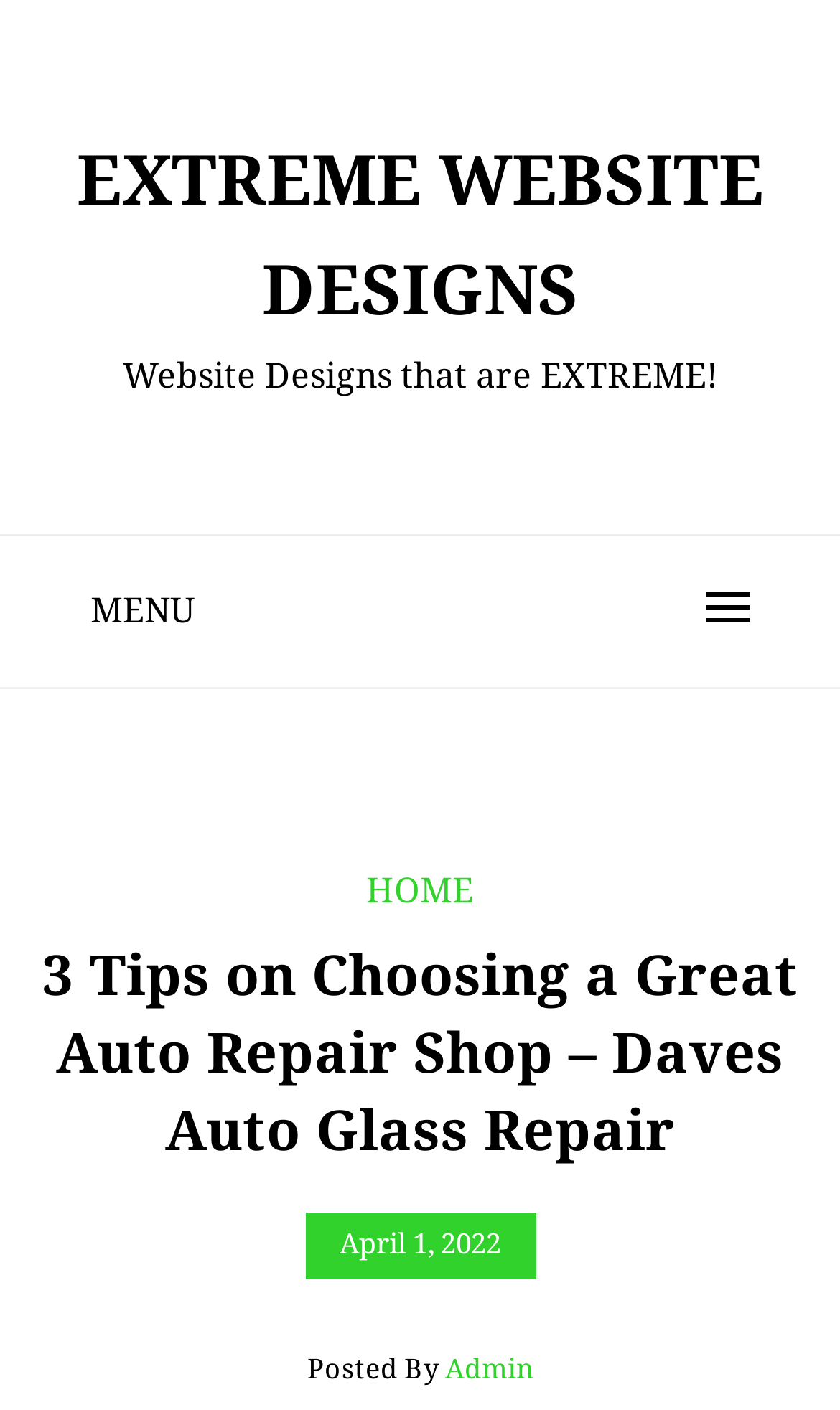Based on the element description "Home", predict the bounding box coordinates of the UI element.

[0.436, 0.617, 0.564, 0.646]